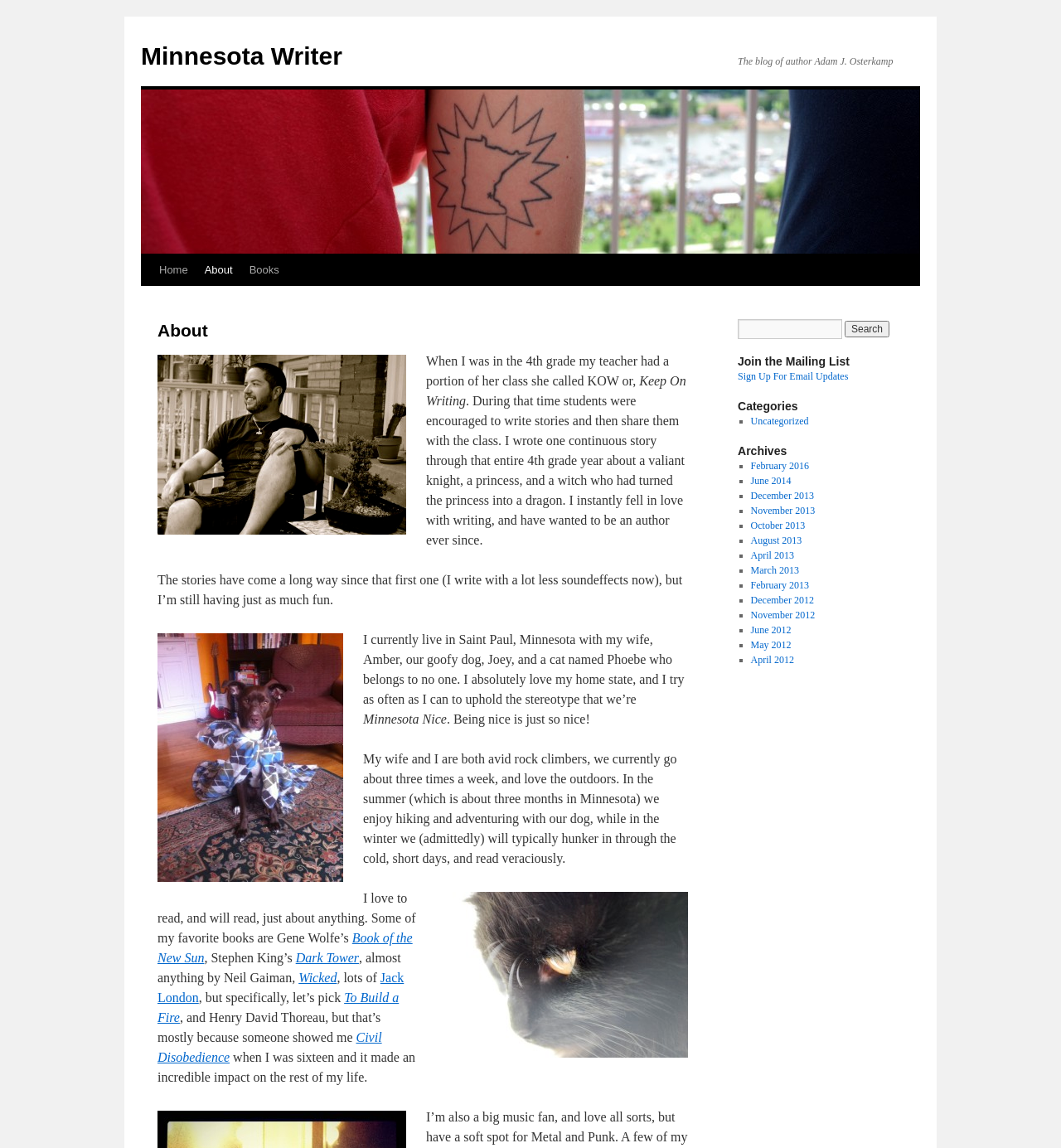Identify the bounding box of the UI element that matches this description: "name="s"".

[0.695, 0.278, 0.794, 0.295]